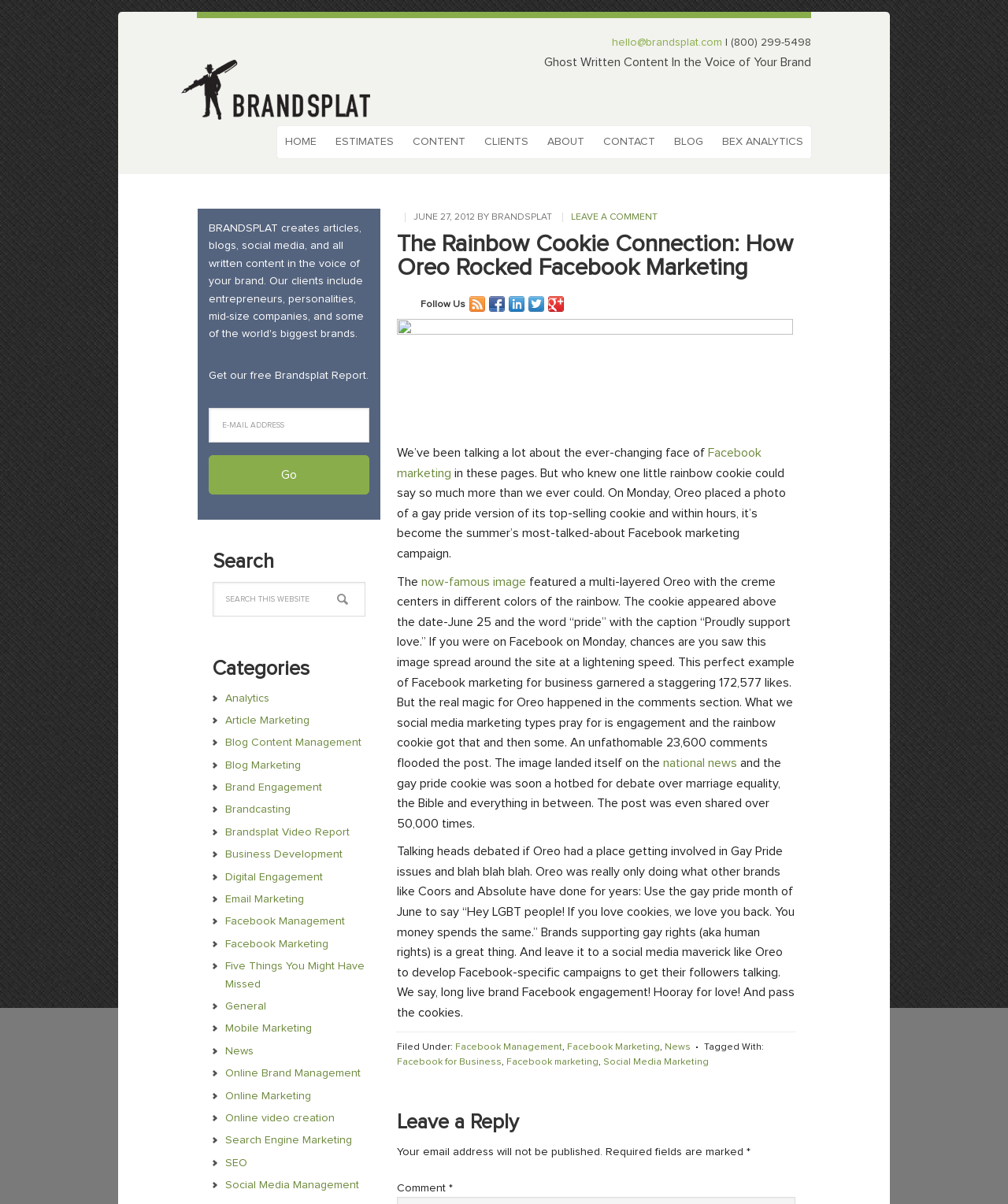Generate a thorough description of the webpage.

This webpage is about a blog post titled "The Rainbow Cookie Connection: How Oreo Rocked Facebook Marketing" on the Brandsplat website. At the top of the page, there is a navigation menu with links to various sections of the website, including "HOME", "ESTIMATES", "CONTENT", "CLIENTS", "ABOUT", "CONTACT", "BLOG", and "BEX ANALYTICS". Below the navigation menu, there is a header section with the website's logo and a tagline "Ghost Written Content In the Voice of Your Brand".

The main content of the page is an article about Oreo's successful Facebook marketing campaign, which featured a rainbow-colored cookie in support of gay pride. The article discusses how the campaign went viral, garnering over 172,000 likes and 23,600 comments on Facebook. The article also mentions how the campaign sparked a debate about marriage equality and the Bible.

The article is accompanied by an image of the rainbow cookie, which is displayed prominently at the top of the page. There are also several links to related topics, such as "Facebook Management" and "Facebook Marketing", scattered throughout the article.

At the bottom of the page, there is a footer section with links to various categories, including "Analytics", "Article Marketing", and "Brand Engagement". There is also a search bar and a contact form where visitors can enter their email address to receive a free Brandsplat report.

On the right-hand side of the page, there are several social media links, including RSS Feed, Facebook, LinkedIn, Twitter, and Google+, which allow visitors to follow Brandsplat on various social media platforms.